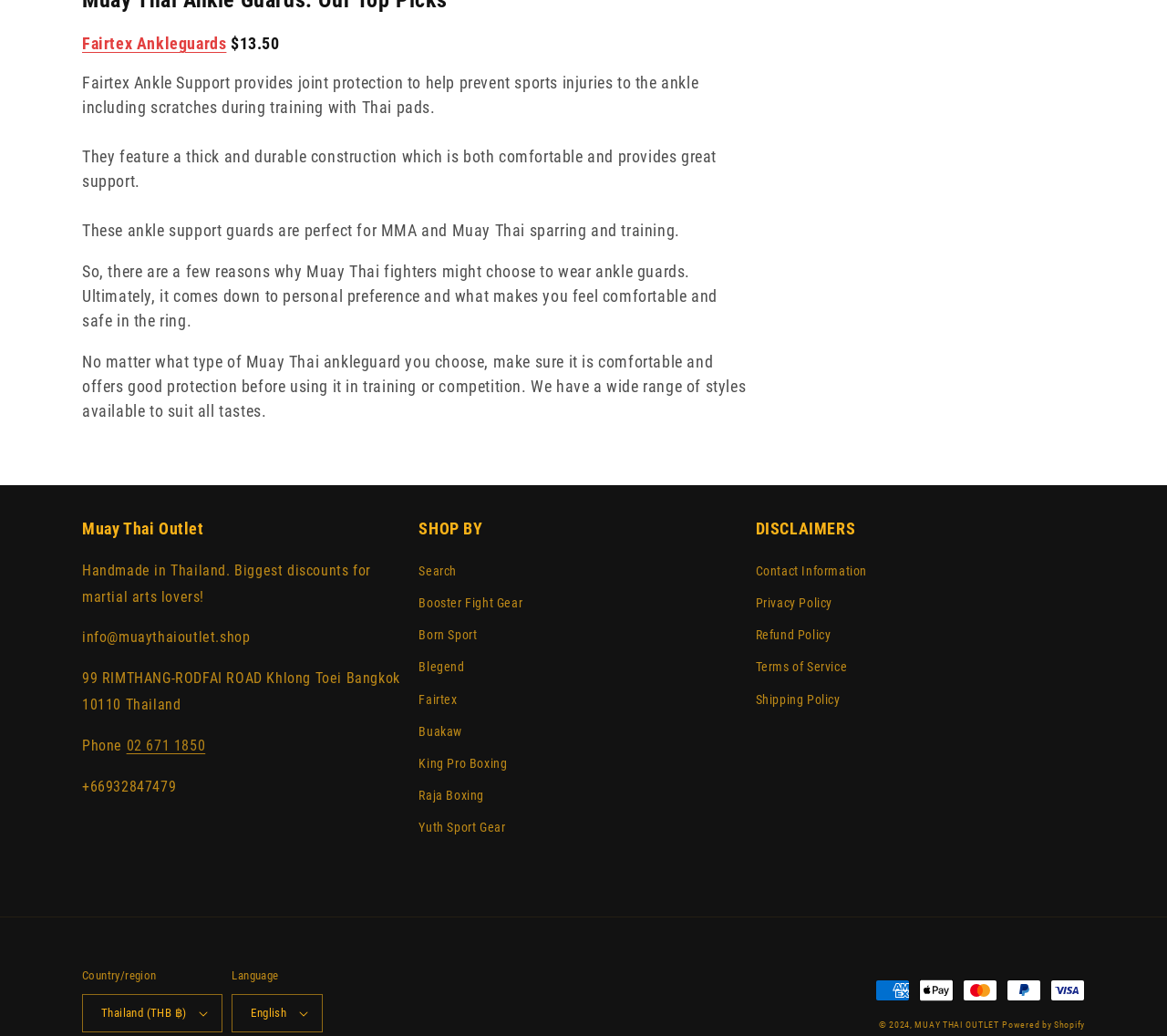Determine the bounding box coordinates of the element's region needed to click to follow the instruction: "Search". Provide these coordinates as four float numbers between 0 and 1, formatted as [left, top, right, bottom].

[0.359, 0.54, 0.391, 0.567]